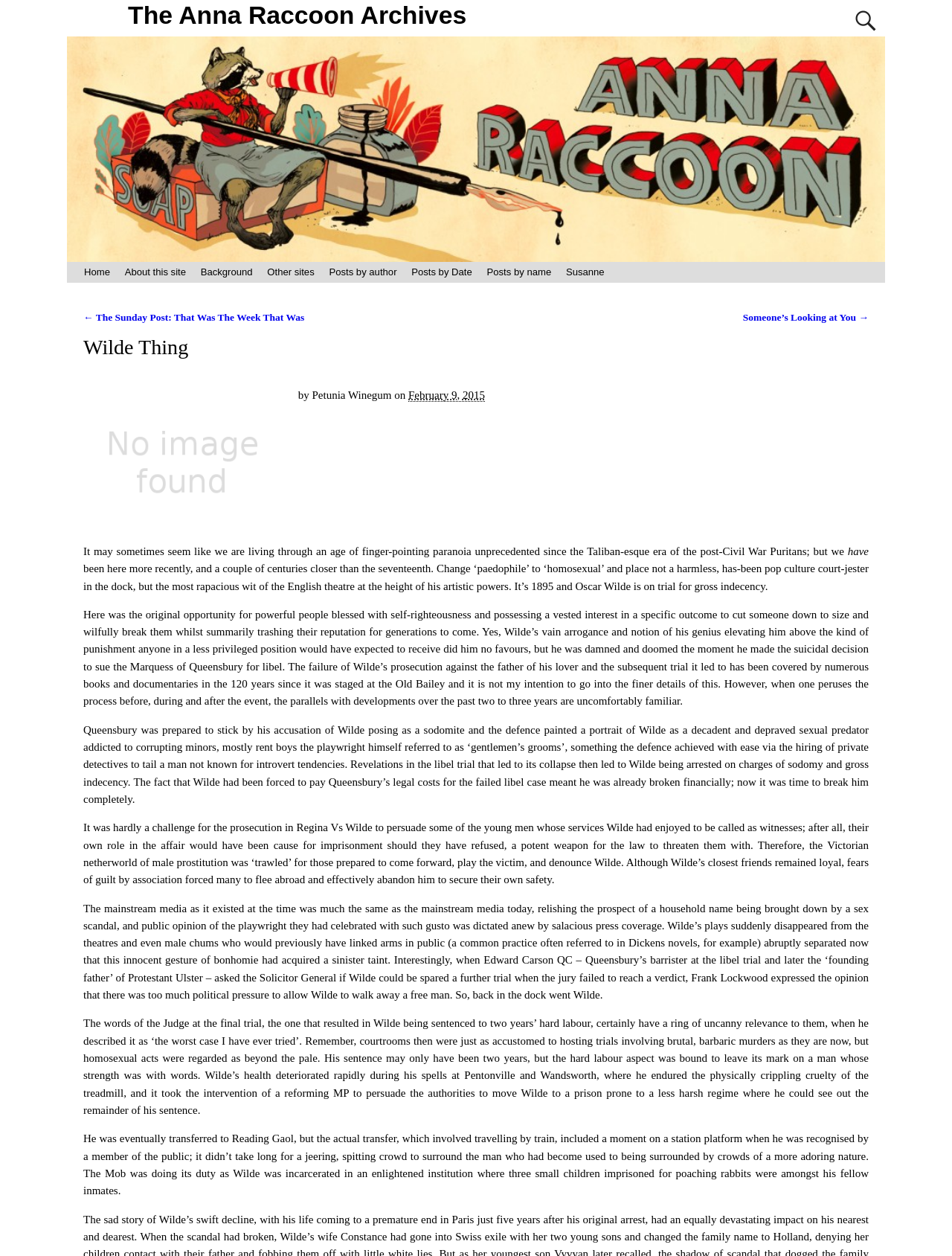Can you find the bounding box coordinates for the element to click on to achieve the instruction: "Read the post Wilde Thing"?

[0.088, 0.268, 0.912, 0.288]